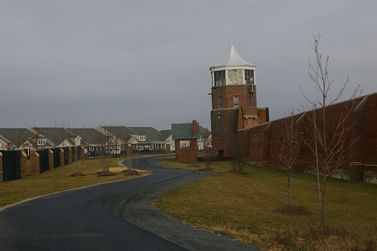Give a thorough explanation of the elements present in the image.

This image captures a scenic view of a winding path leading through a landscaped area, flanked by red brick walls and modern residential buildings. Prominently featured is a distinctive watchtower, which stands out against the gray, overcast sky. The path curves gently, inviting viewers to explore the surroundings, while newly planted trees add a touch of nature to the urban environment. This picturesque setting is part of the Cross County Trail, with ongoing developments indicating growth and community enhancement in the area. The image emphasizes the blend of historical architecture and contemporary living spaces, showcasing a thoughtful design that encourages outdoor activities and exploration.